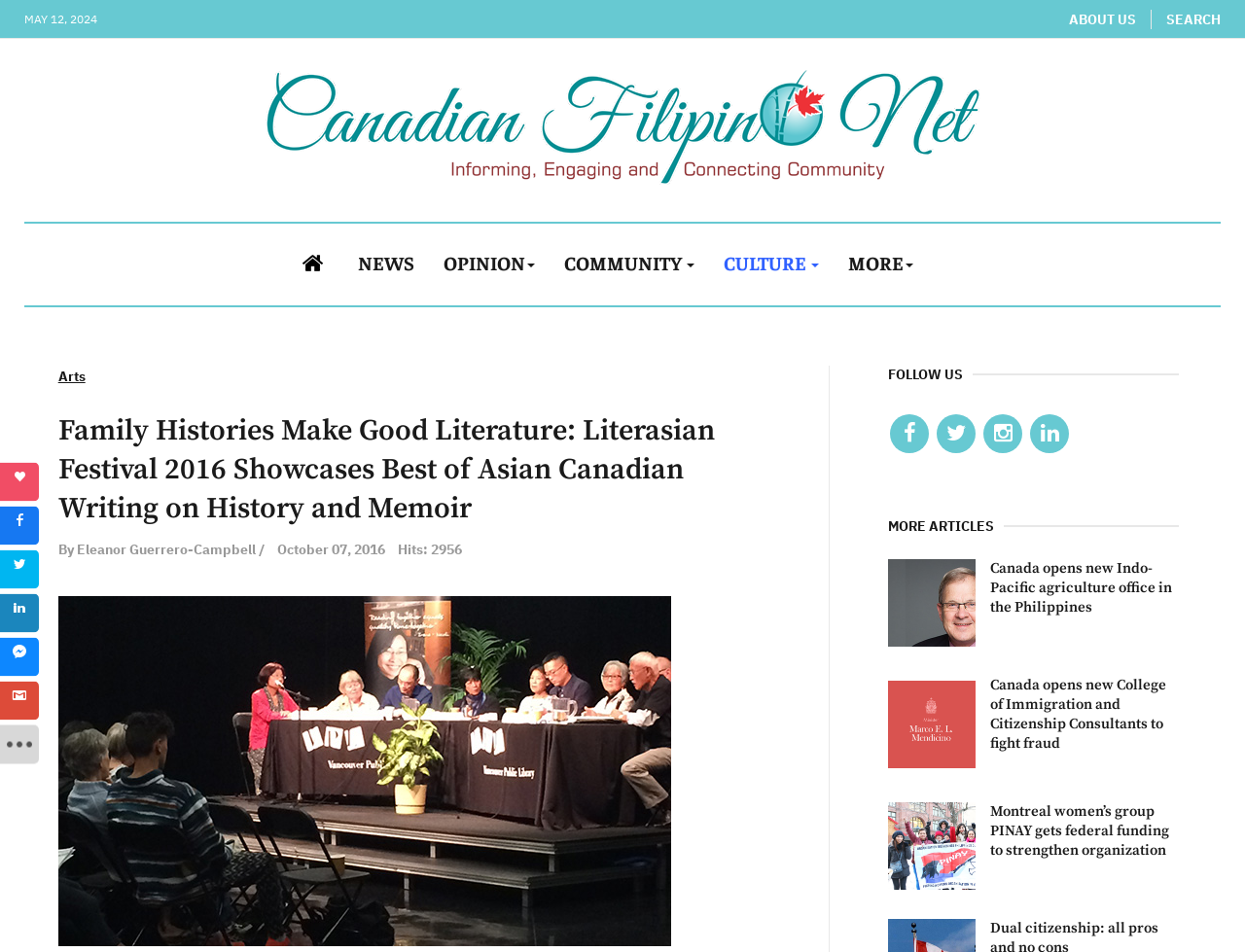Find the bounding box coordinates of the area that needs to be clicked in order to achieve the following instruction: "Visit Opencritic". The coordinates should be specified as four float numbers between 0 and 1, i.e., [left, top, right, bottom].

None